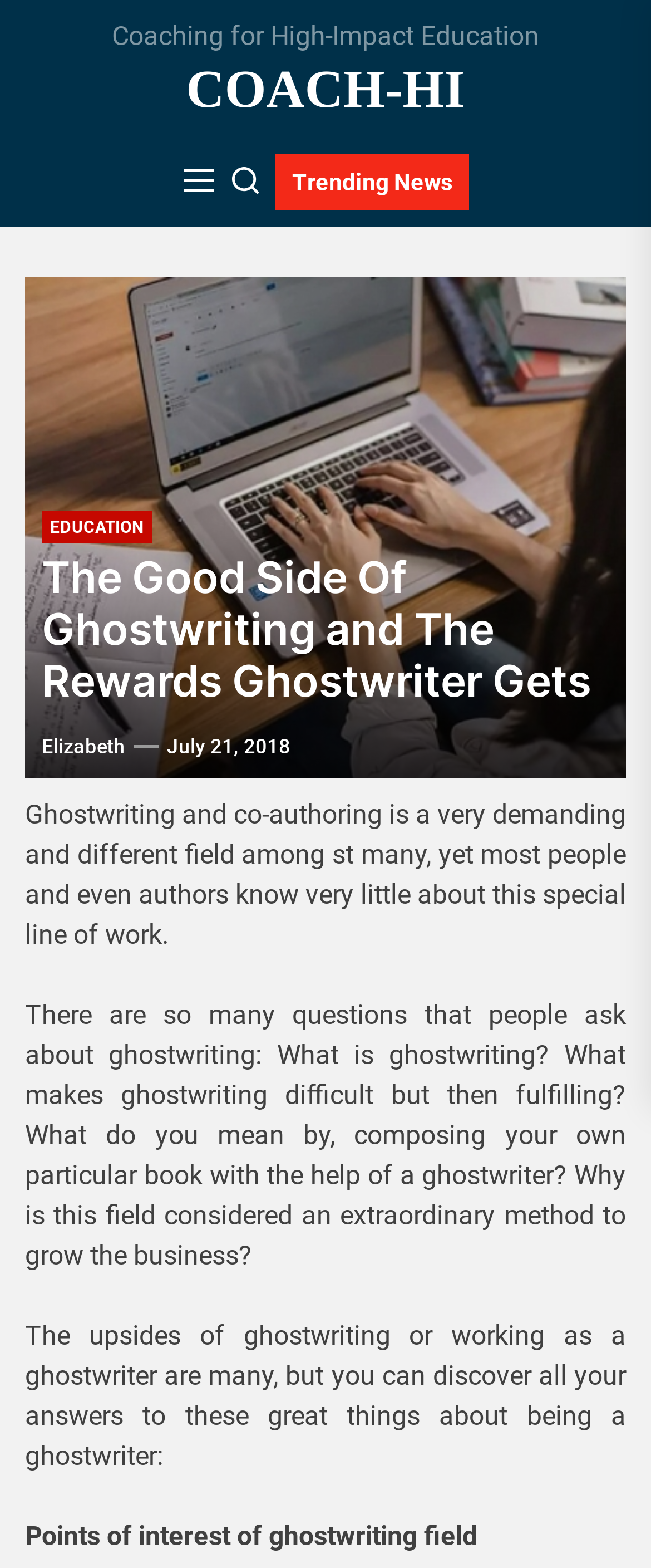Use a single word or phrase to answer the question:
What is the subheading of the article?

Points of interest of ghostwriting field